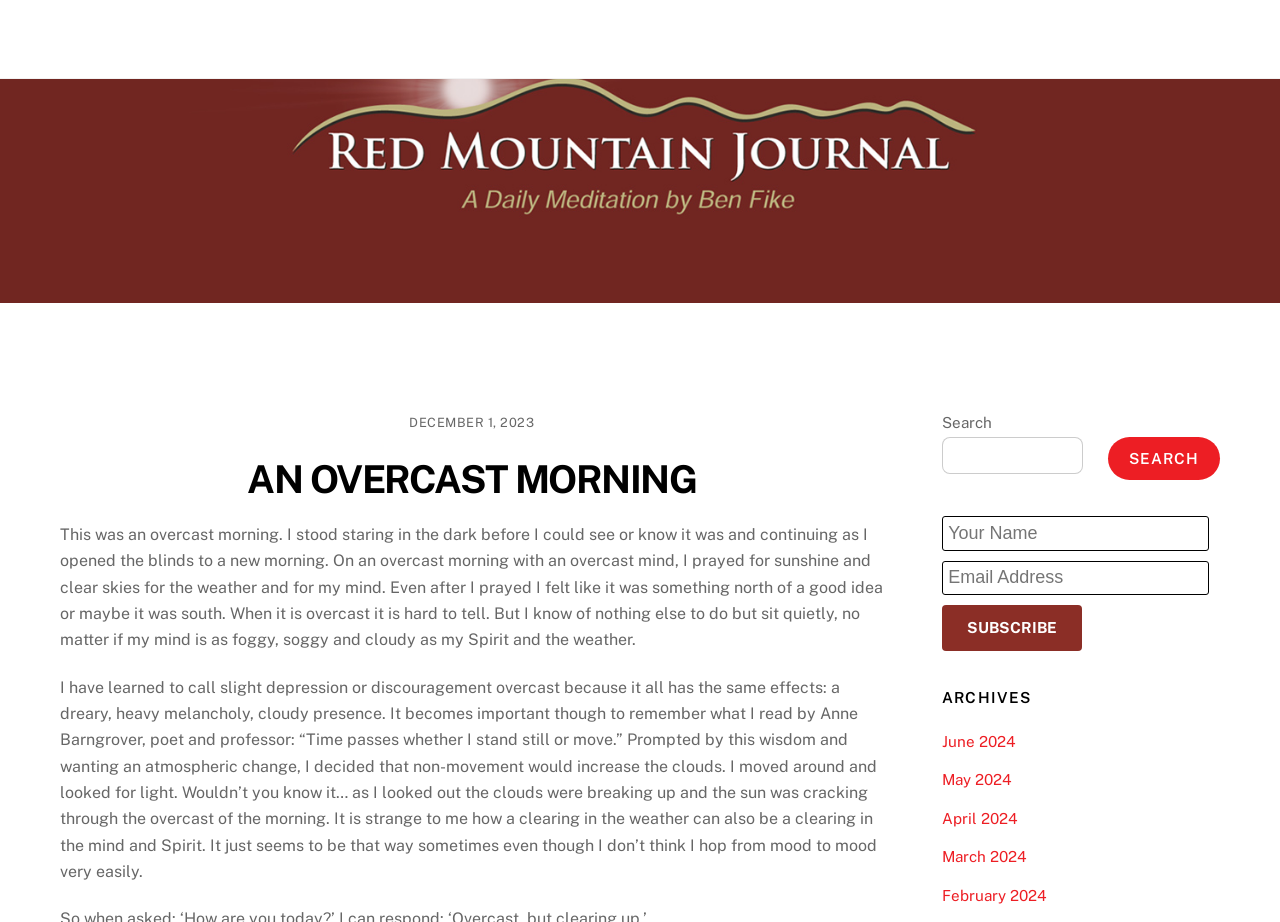Provide a single word or phrase answer to the question: 
How many months are listed in the archives section?

5